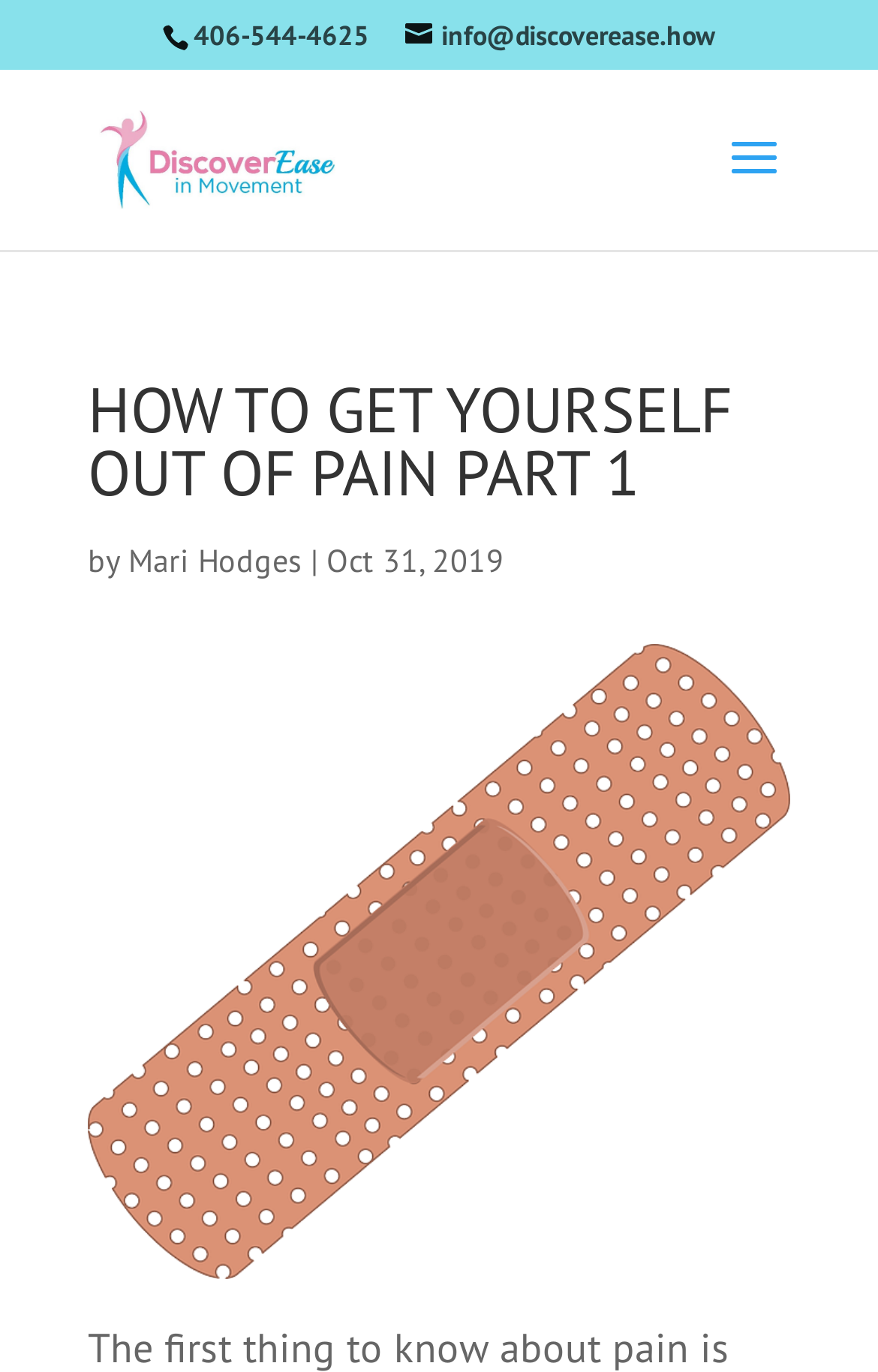Offer a detailed explanation of the webpage layout and contents.

The webpage appears to be a blog post or article titled "HOW TO GET YOURSELF OUT OF PAIN PART 1" by Mari Hodges, dated October 31, 2019. At the top of the page, there is a header section that contains the website's title "DiscoverEase in Movement - Alexander Technique" as a link, accompanied by an image with the same title. 

Below the header, there is a contact information section with a phone number "406-544-4625" and an email address "info@discoverease.how" as a link. 

The main content of the webpage is dominated by the article title, which takes up a significant portion of the page. The author's name "Mari Hodges" is displayed below the title, followed by the publication date "Oct 31, 2019".